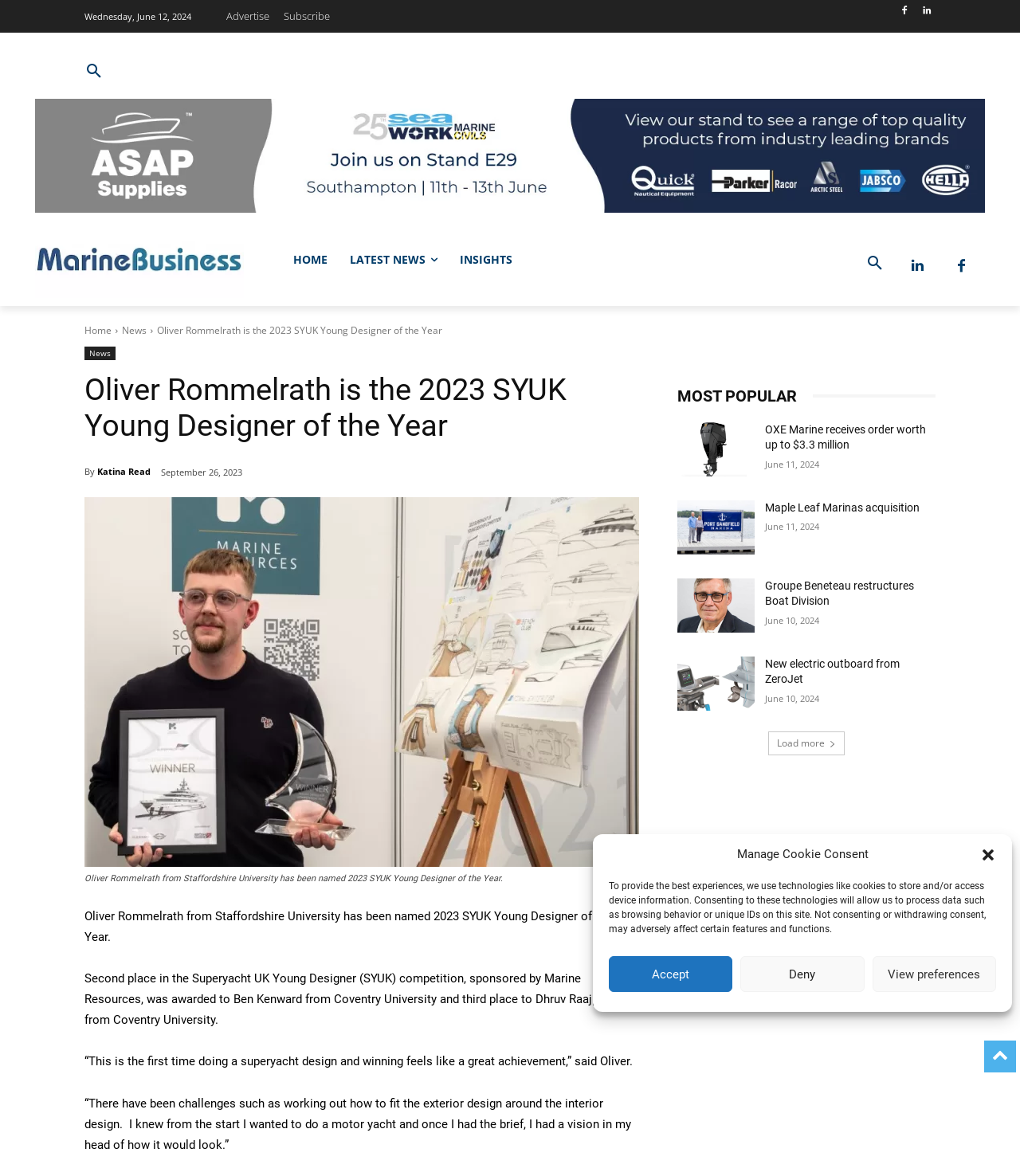Refer to the image and offer a detailed explanation in response to the question: Who is the 2023 SYUK Young Designer of the Year?

The answer can be found in the heading element which states 'Oliver Rommelrath is the 2023 SYUK Young Designer of the Year'. This heading is located at the top of the webpage and is the main title of the article.